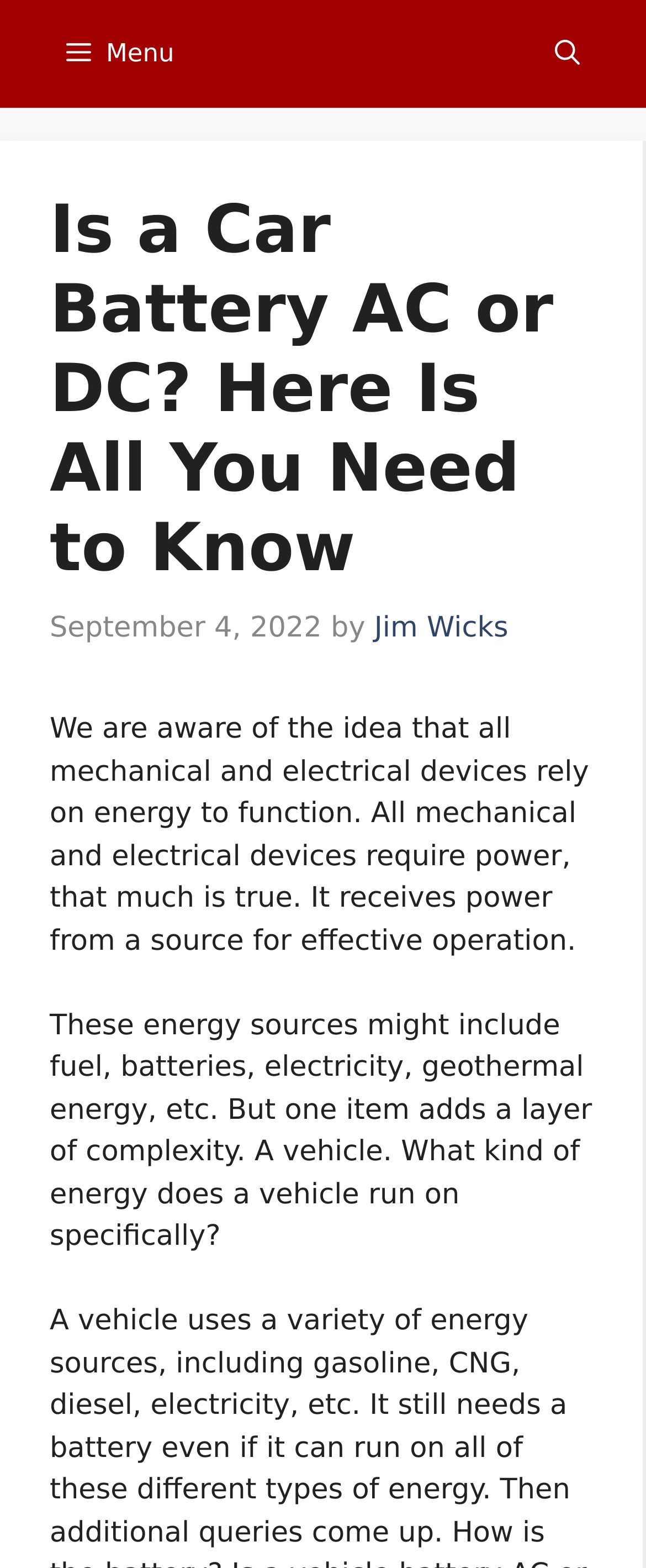Answer briefly with one word or phrase:
What is the date of the article?

September 4, 2022